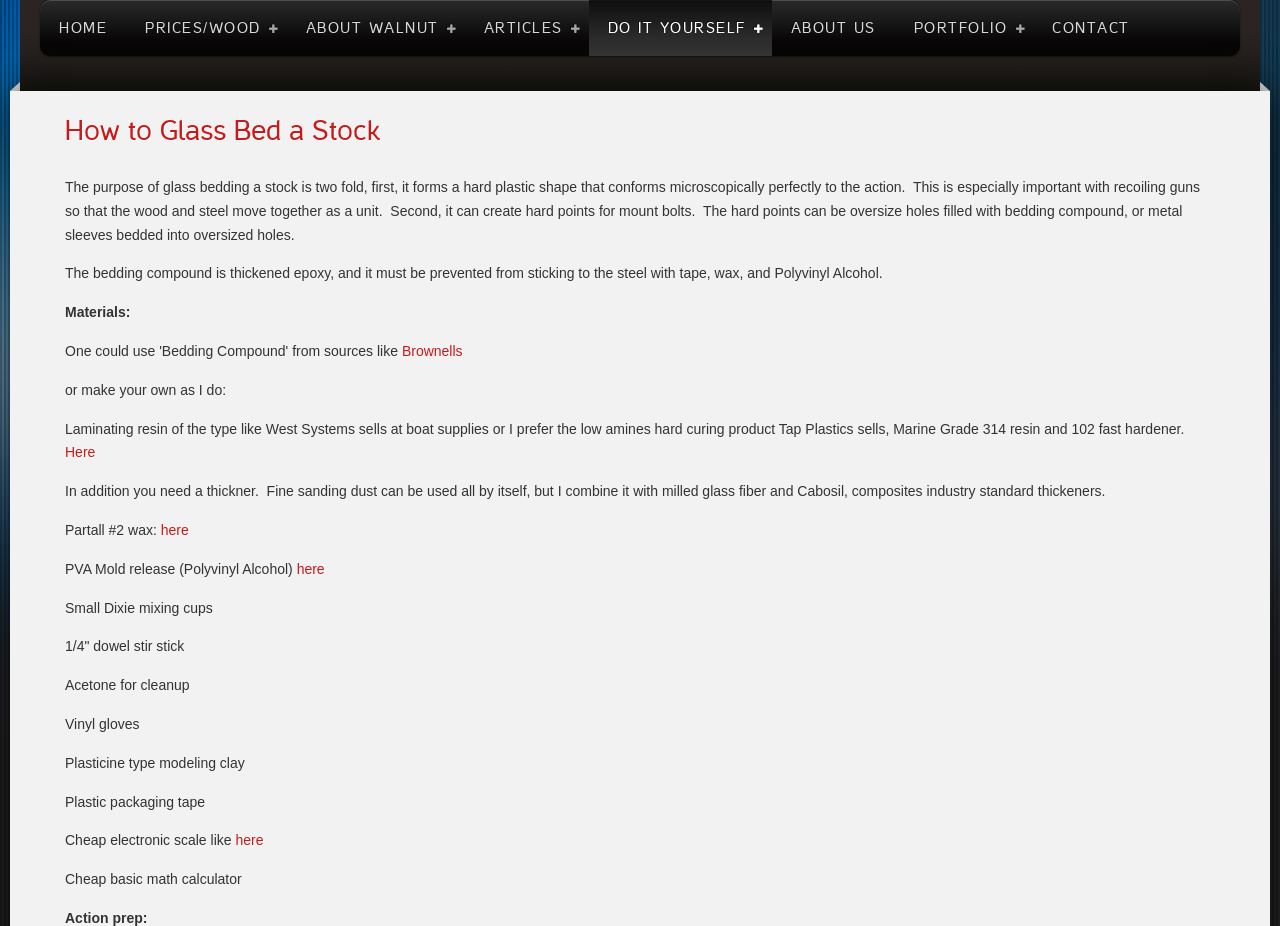Using the given element description, provide the bounding box coordinates (top-left x, top-left y, bottom-right x, bottom-right y) for the corresponding UI element in the screenshot: Project Enquiry

None